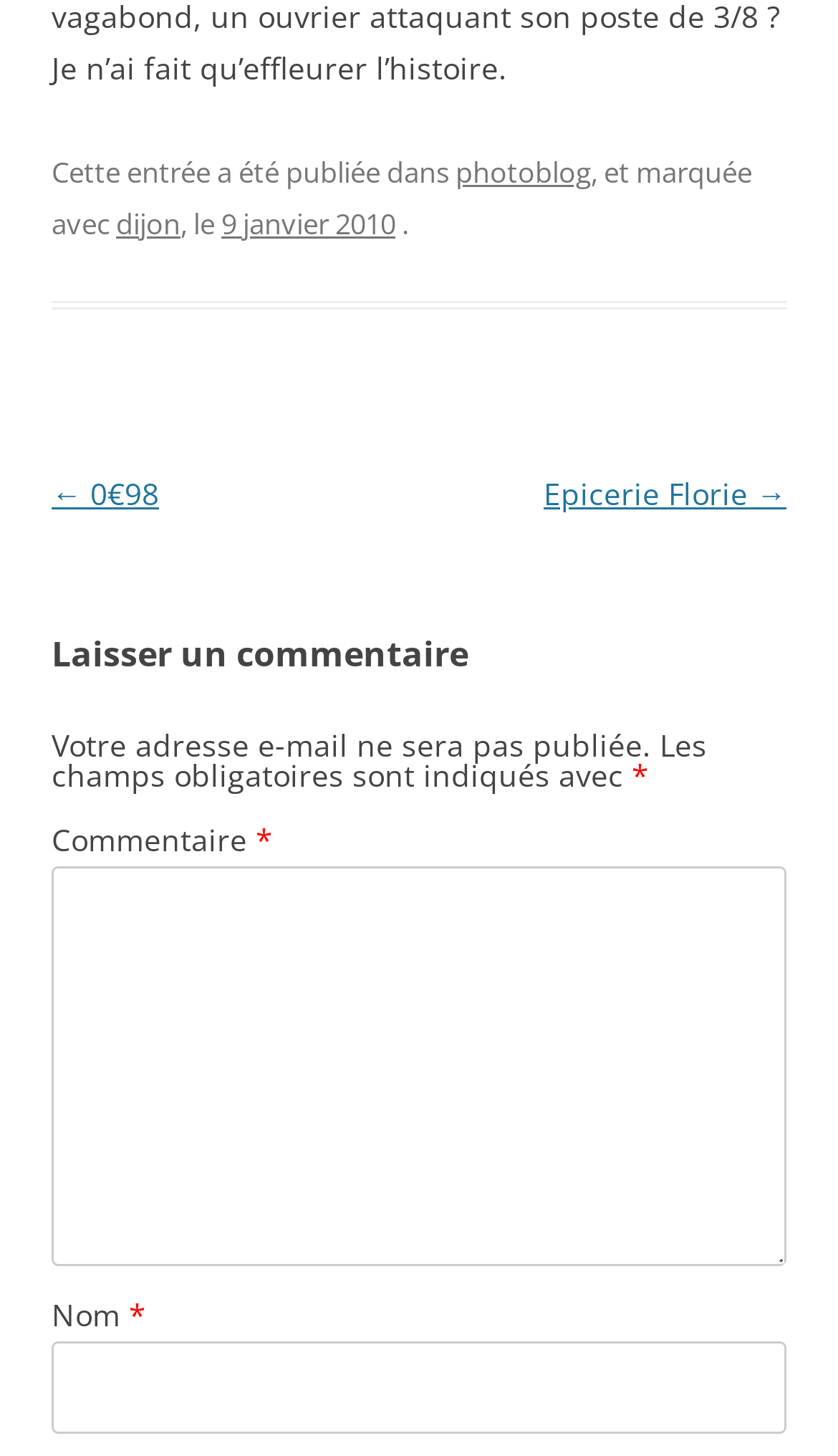Predict the bounding box of the UI element that fits this description: "photoblog".

[0.544, 0.104, 0.705, 0.131]